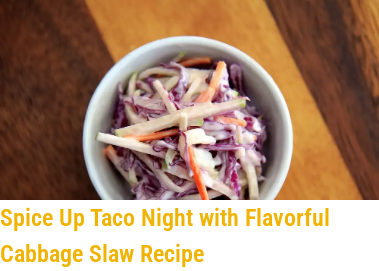What is the surface beneath the bowl?
Observe the image and answer the question with a one-word or short phrase response.

Wooden